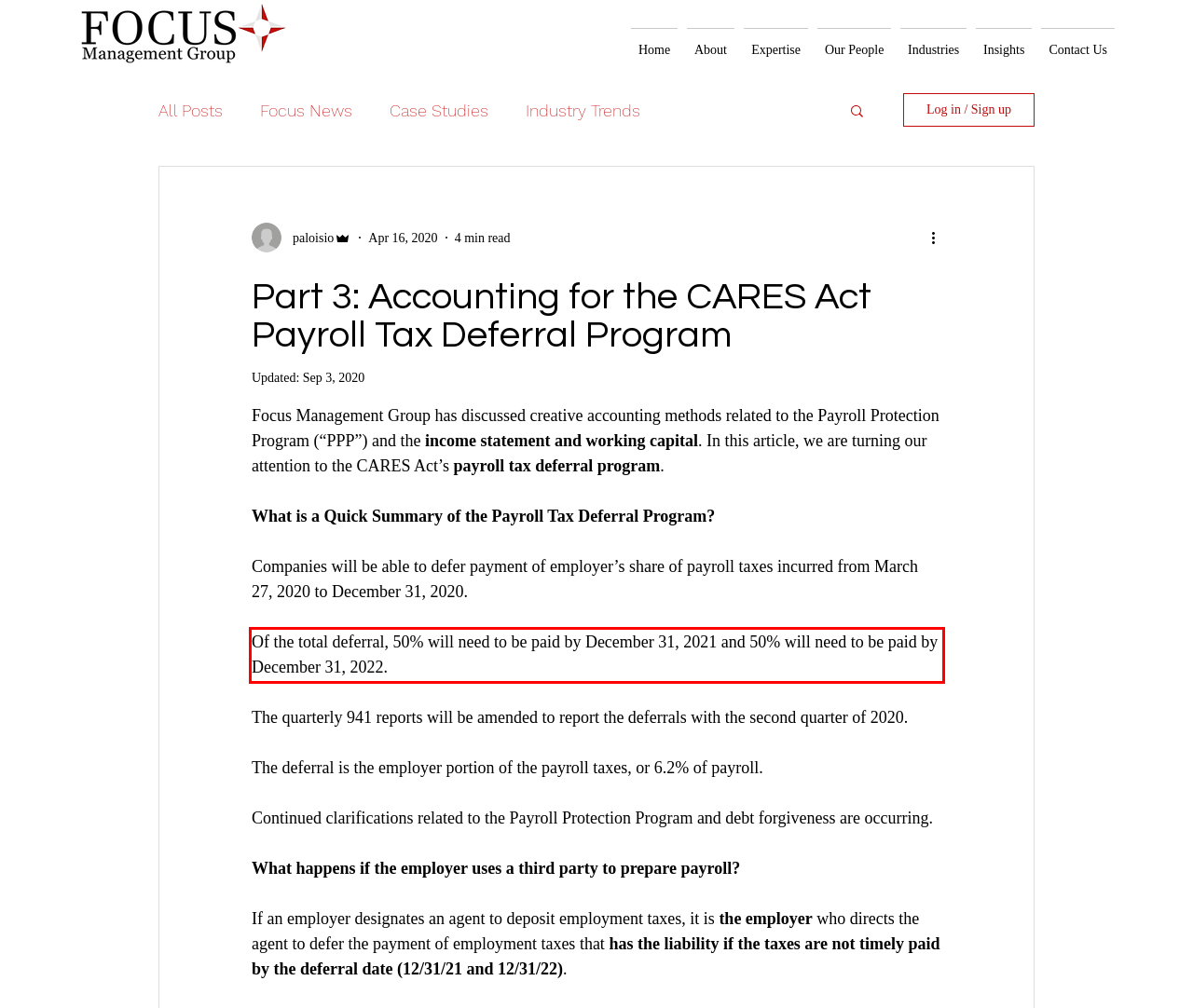By examining the provided screenshot of a webpage, recognize the text within the red bounding box and generate its text content.

Of the total deferral, 50% will need to be paid by December 31, 2021 and 50% will need to be paid by December 31, 2022.